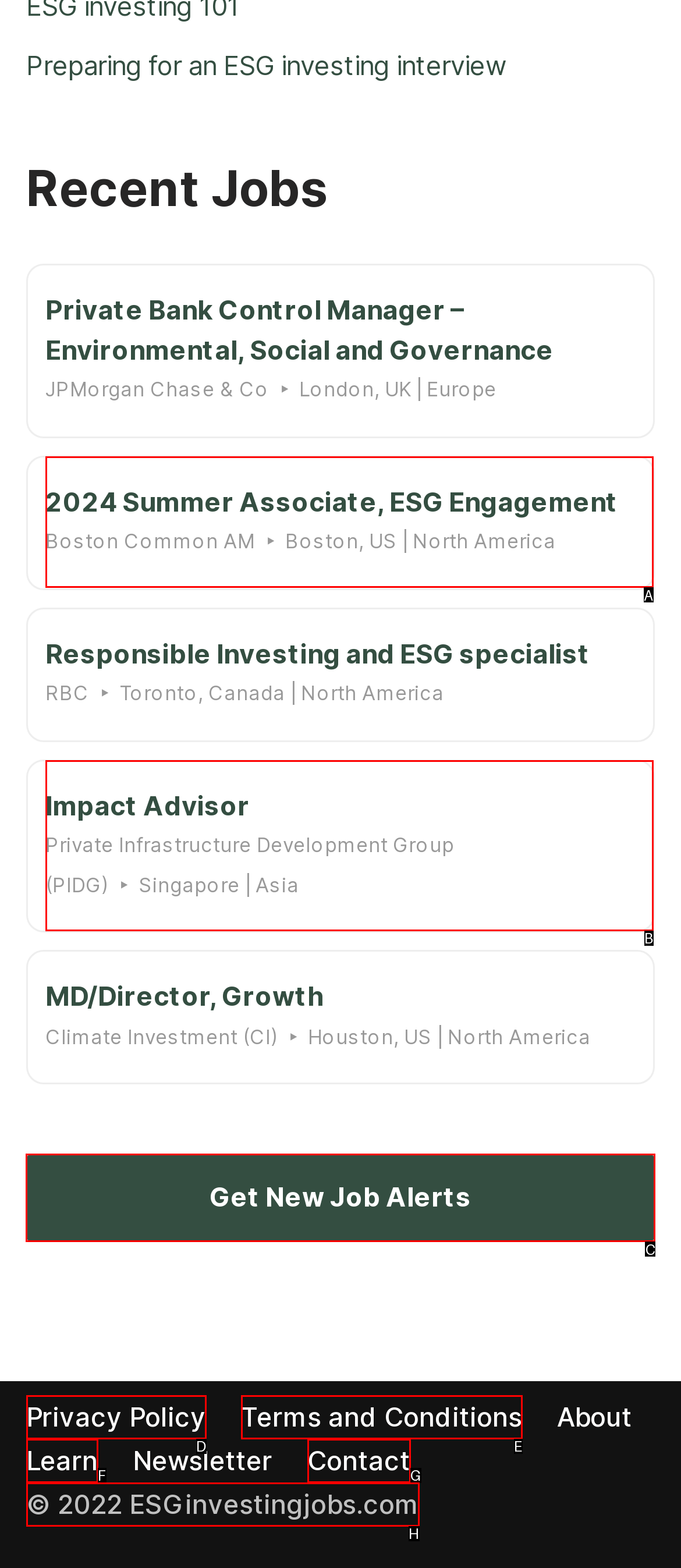Determine the letter of the UI element I should click on to complete the task: Get new job alerts from the provided choices in the screenshot.

C